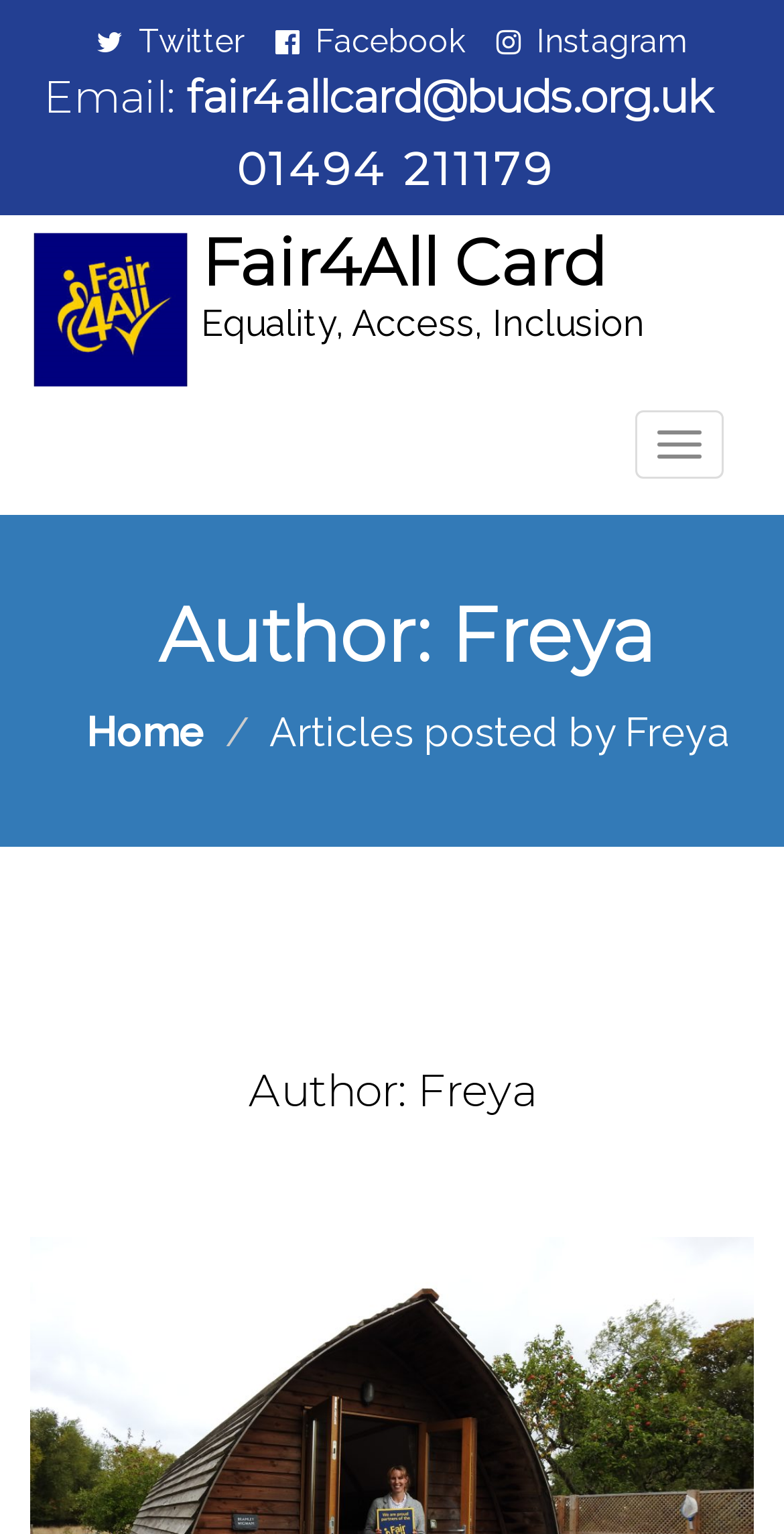Using the element description Fair4All Card, predict the bounding box coordinates for the UI element. Provide the coordinates in (top-left x, top-left y, bottom-right x, bottom-right y) format with values ranging from 0 to 1.

[0.256, 0.136, 0.813, 0.216]